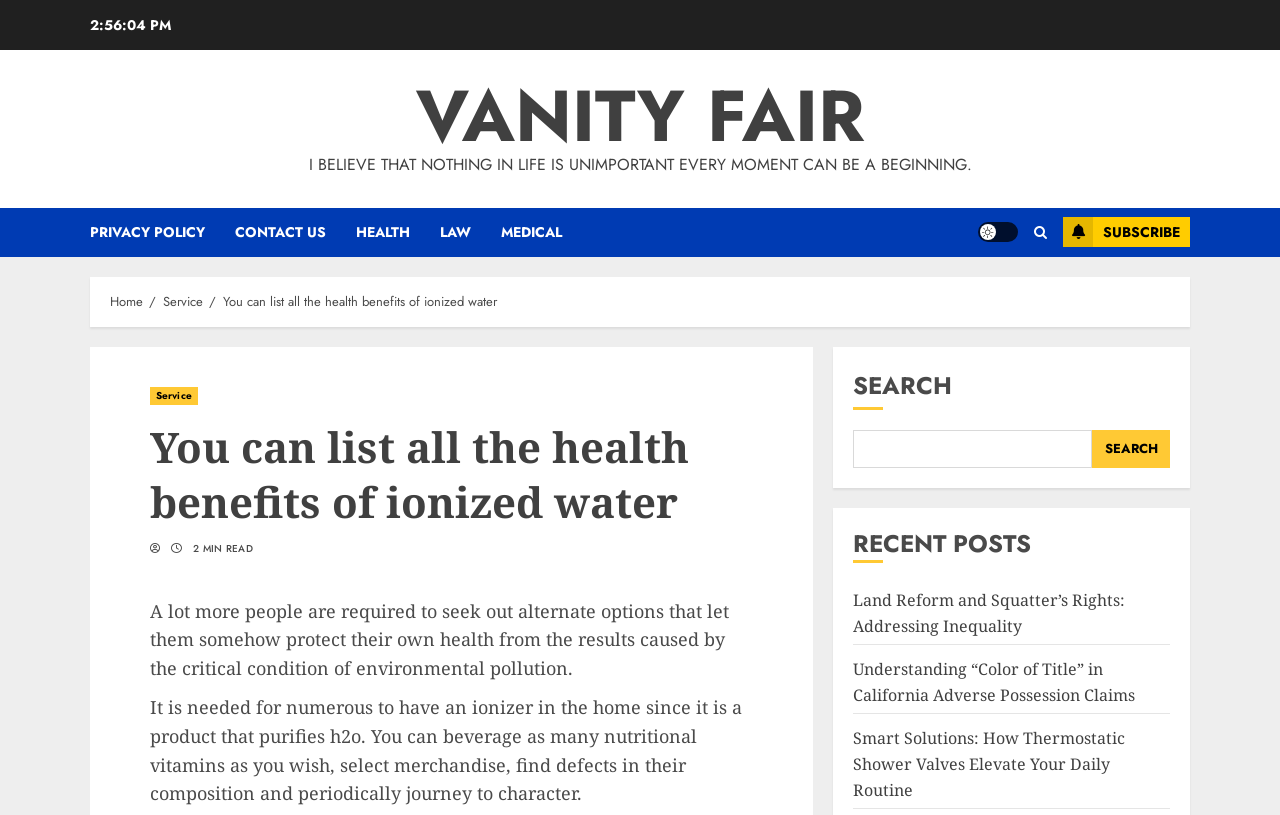What is the function of the 'SEARCH' box?
Examine the image and provide an in-depth answer to the question.

The 'SEARCH' box is a text input field that allows users to search for specific content within the website. This is a common feature found on many websites, enabling users to quickly find relevant information.